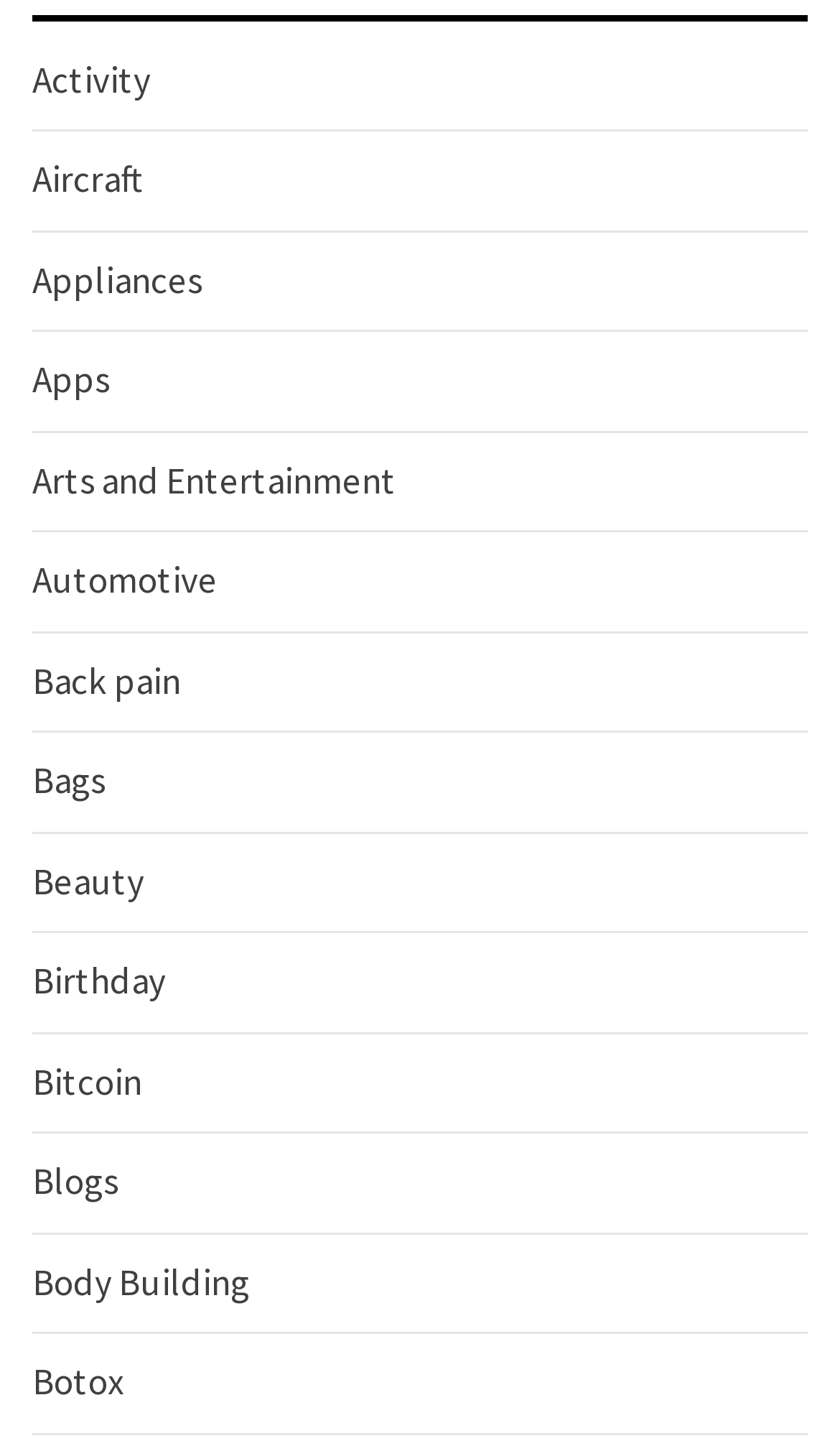Please identify the bounding box coordinates for the region that you need to click to follow this instruction: "Explore Beauty".

[0.038, 0.592, 0.172, 0.625]